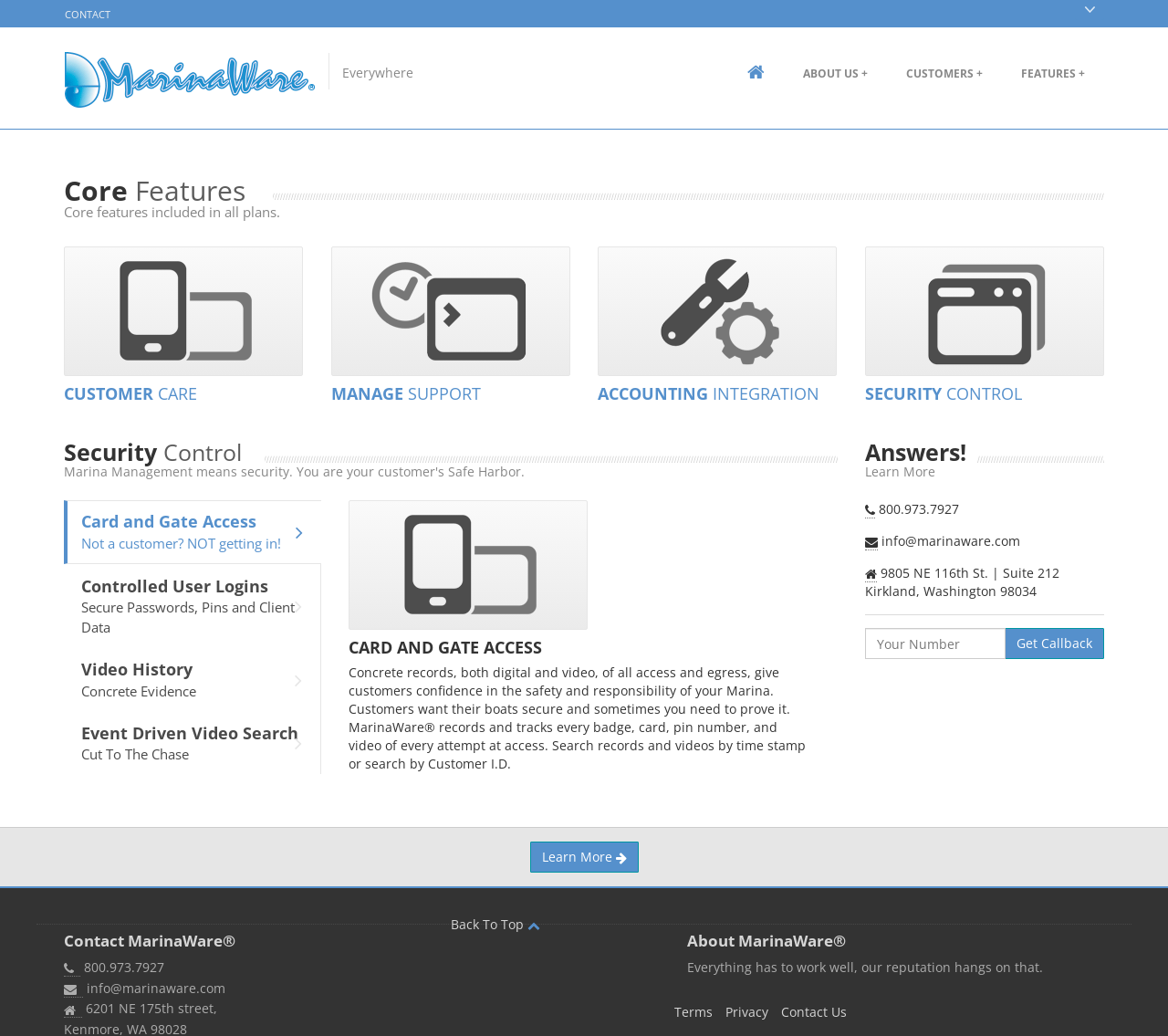Can you find the bounding box coordinates of the area I should click to execute the following instruction: "Click the 'Symbol Sage Sale Banner' link"?

None